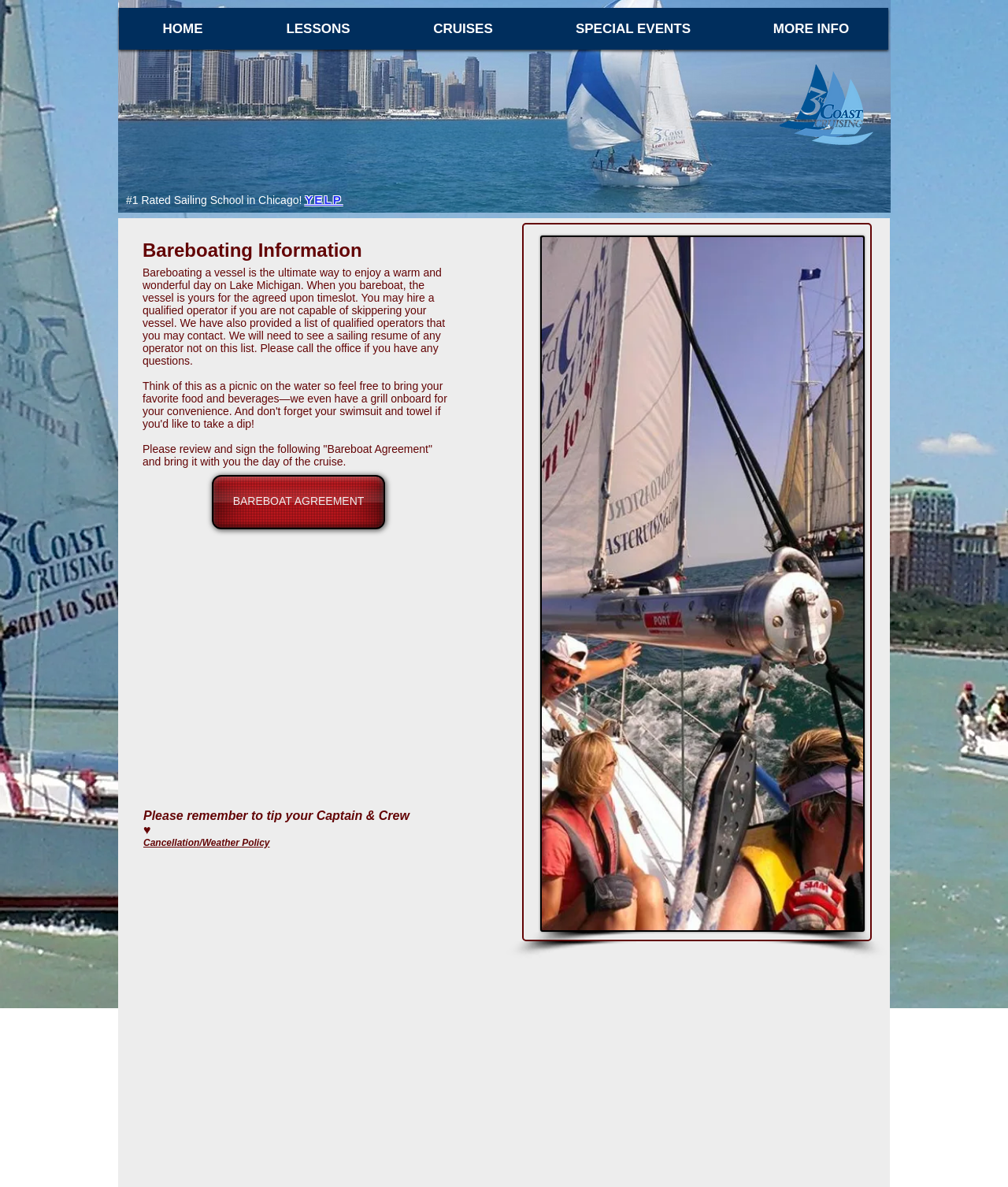Identify the bounding box coordinates of the region that needs to be clicked to carry out this instruction: "Read the '#1 Rated Sailing School in Chicago!' heading". Provide these coordinates as four float numbers ranging from 0 to 1, i.e., [left, top, right, bottom].

[0.125, 0.163, 0.367, 0.174]